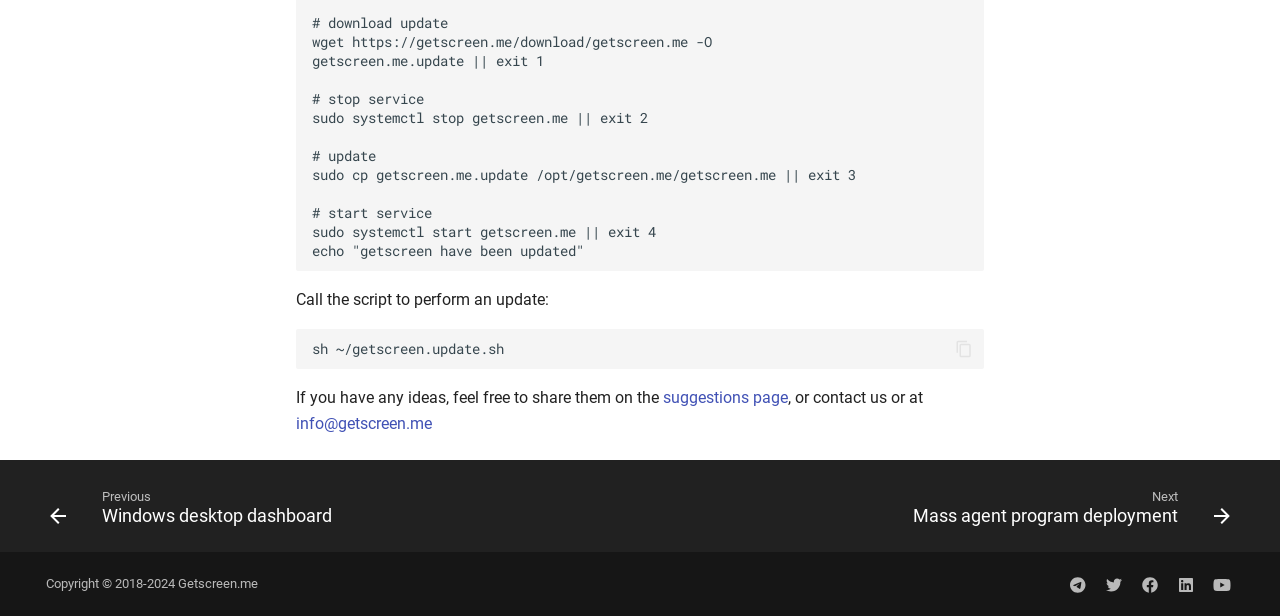Give a one-word or short-phrase answer to the following question: 
What is the purpose of the script?

Update getscreen.me